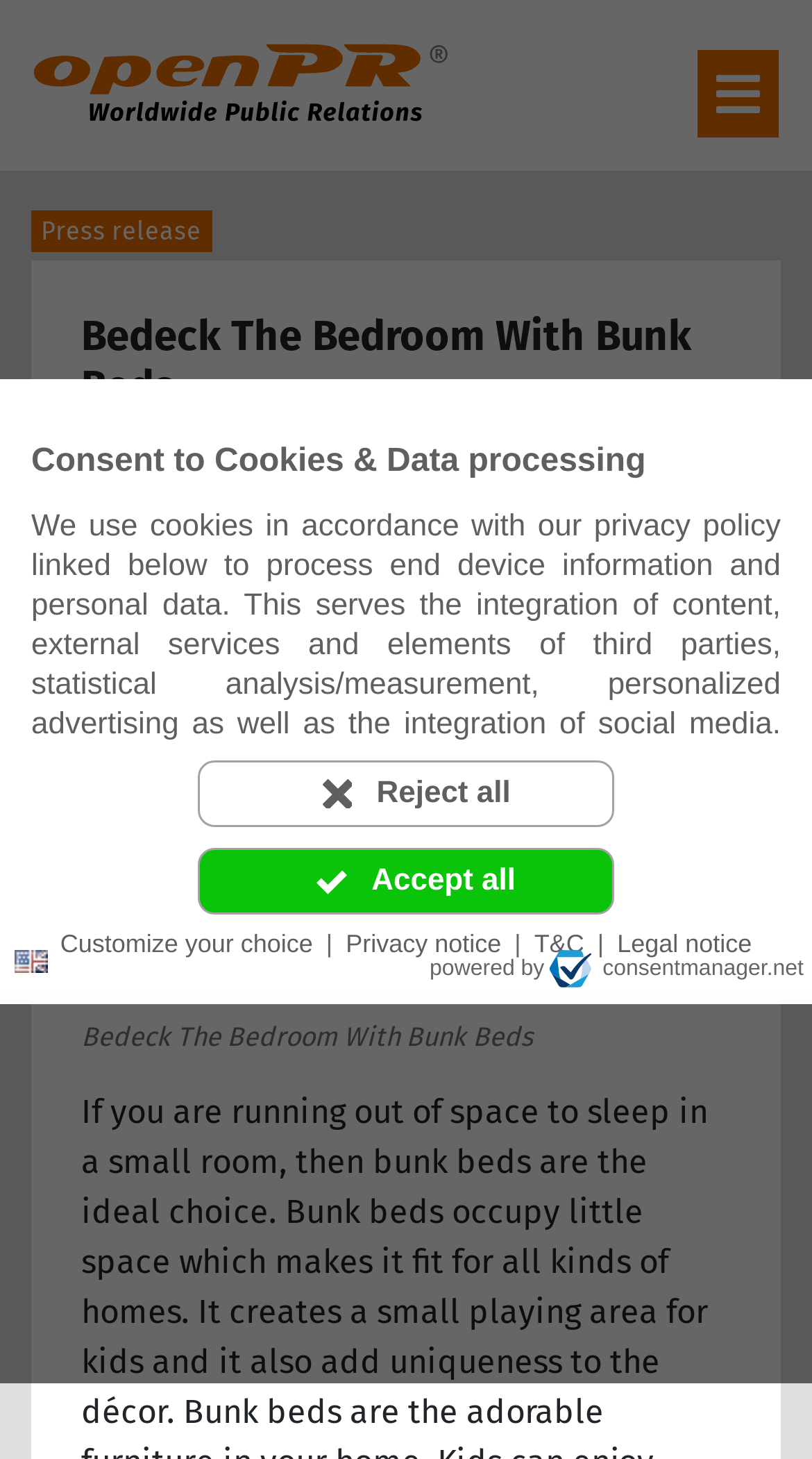Determine the bounding box coordinates for the element that should be clicked to follow this instruction: "View Vendor Information". The coordinates should be given as four float numbers between 0 and 1, in the format [left, top, right, bottom].

None